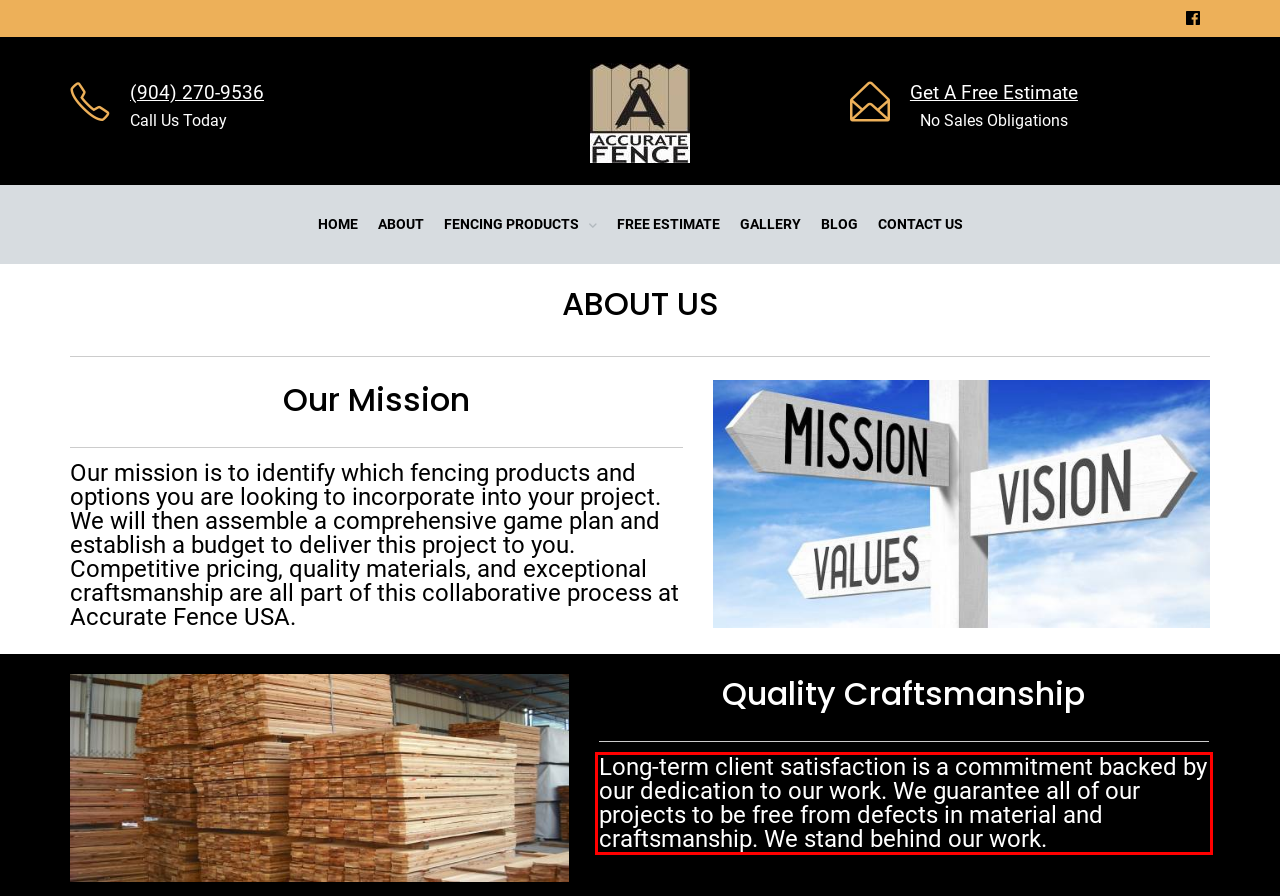Examine the webpage screenshot and use OCR to obtain the text inside the red bounding box.

Long-term client satisfaction is a commitment backed by our dedication to our work. We guarantee all of our projects to be free from defects in material and craftsmanship. We stand behind our work.